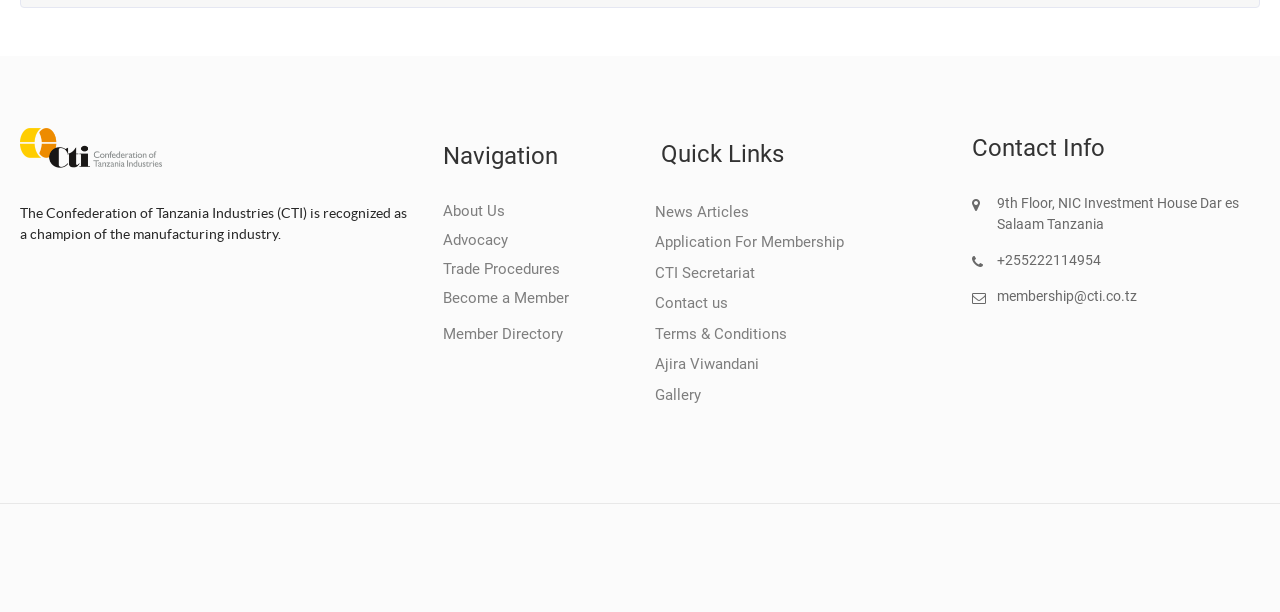Find the bounding box of the UI element described as: "Become a Member". The bounding box coordinates should be given as four float values between 0 and 1, i.e., [left, top, right, bottom].

[0.346, 0.472, 0.445, 0.502]